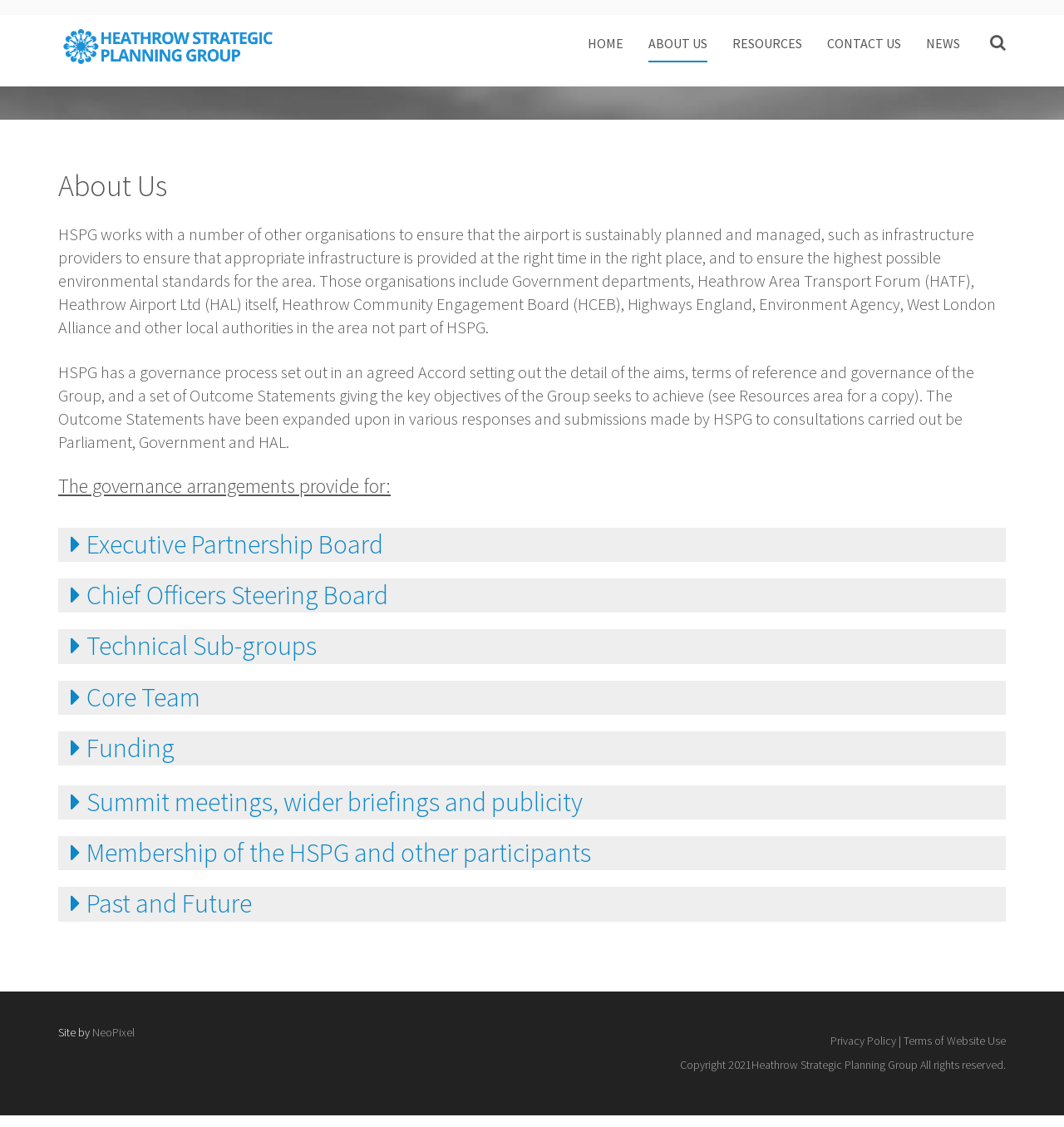Locate the bounding box coordinates of the area that needs to be clicked to fulfill the following instruction: "read about us". The coordinates should be in the format of four float numbers between 0 and 1, namely [left, top, right, bottom].

[0.609, 0.03, 0.665, 0.055]